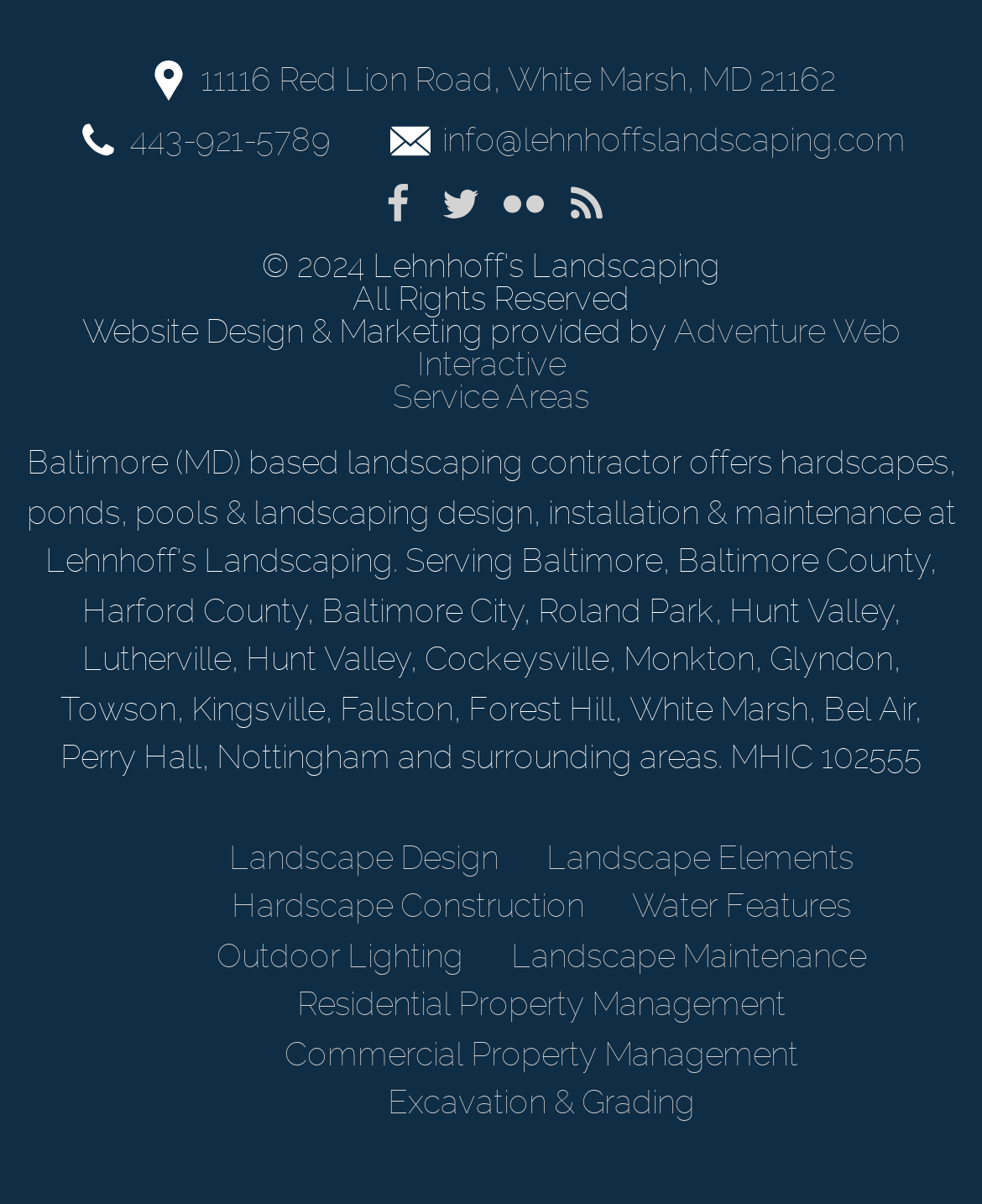Please determine the bounding box coordinates of the element to click in order to execute the following instruction: "View contact information". The coordinates should be four float numbers between 0 and 1, specified as [left, top, right, bottom].

[0.204, 0.051, 0.85, 0.083]